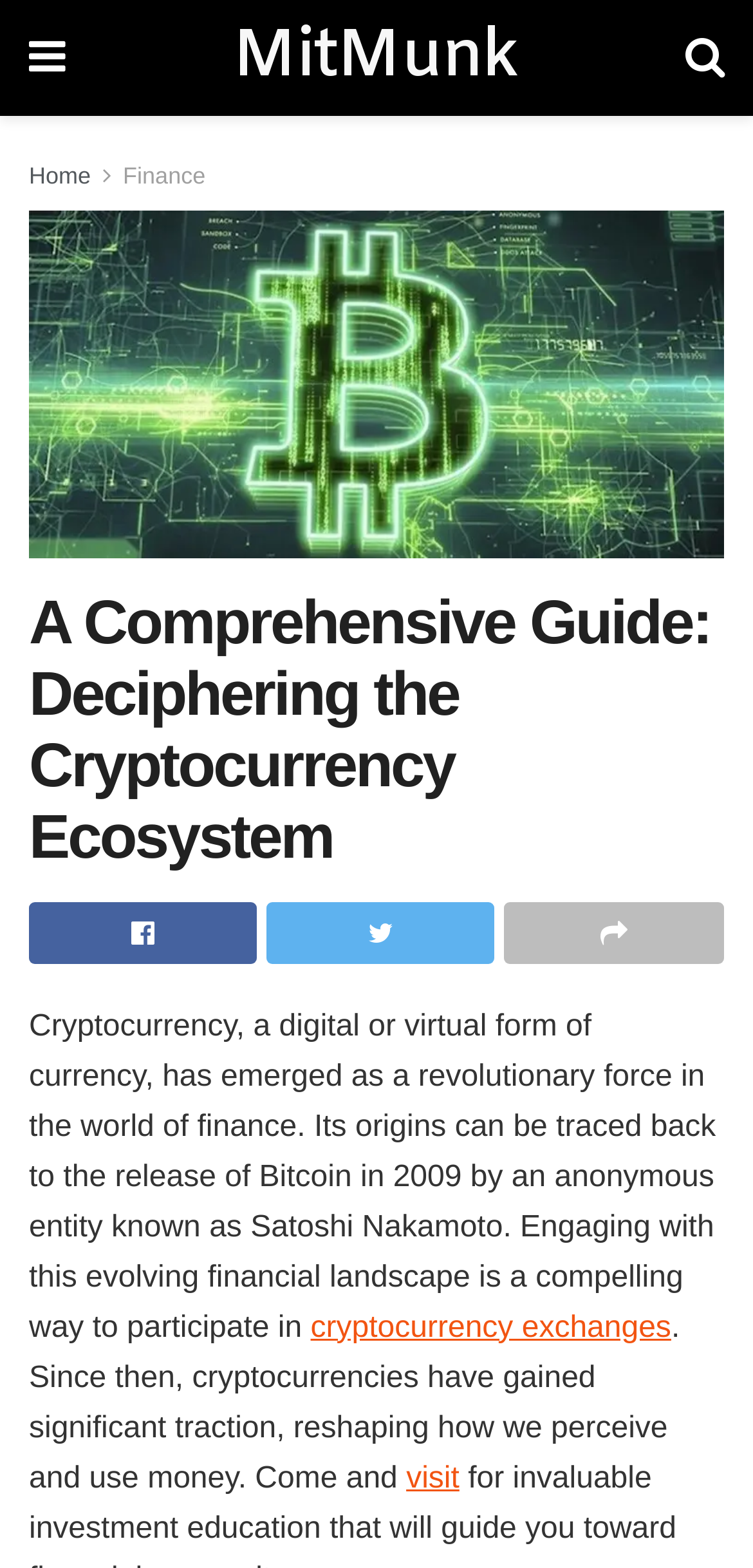What is the origin of cryptocurrency?
Using the image provided, answer with just one word or phrase.

2009, Bitcoin